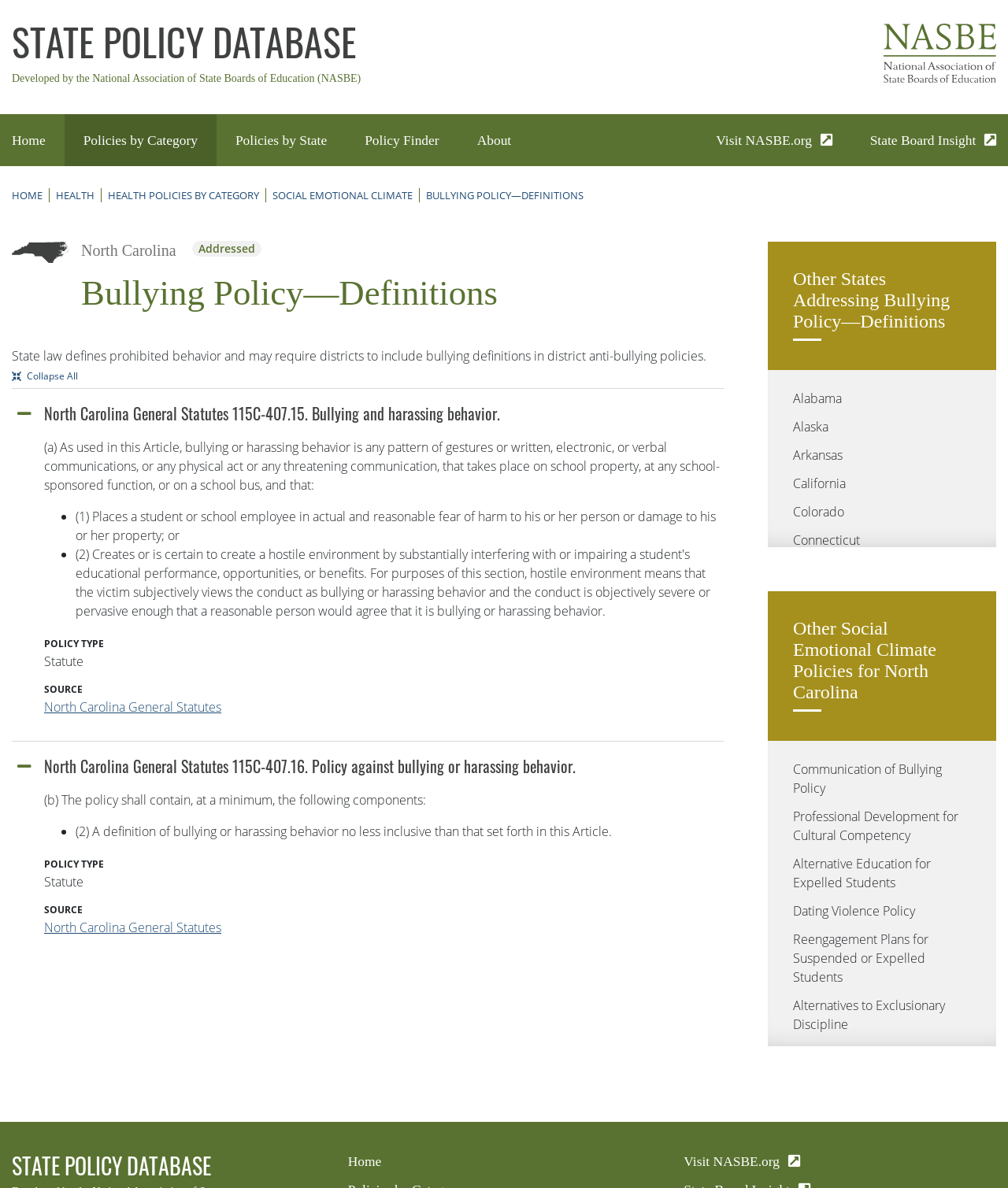Pinpoint the bounding box coordinates of the clickable area necessary to execute the following instruction: "Collapse all sections". The coordinates should be given as four float numbers between 0 and 1, namely [left, top, right, bottom].

[0.012, 0.311, 0.078, 0.322]